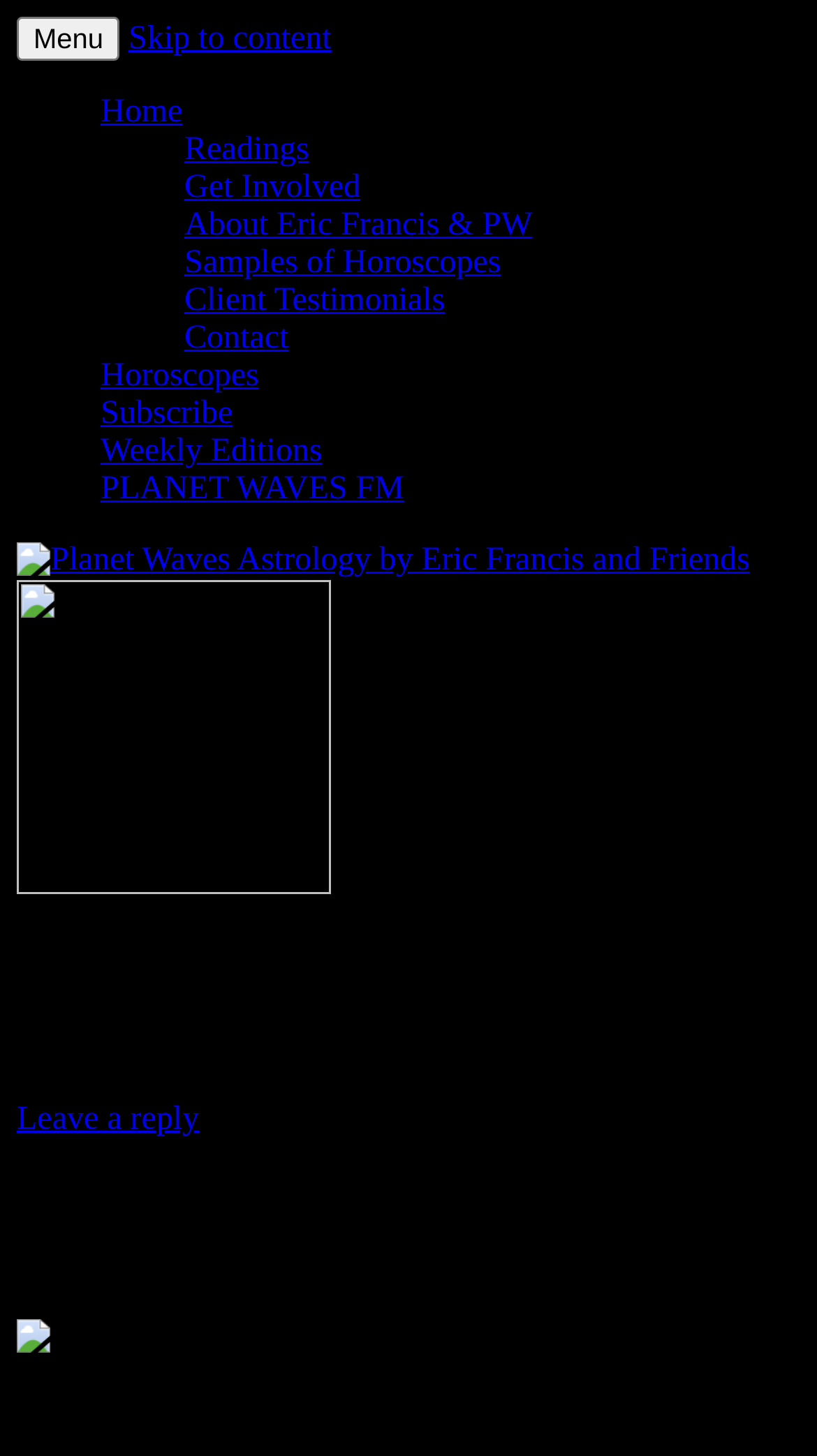Please determine the bounding box coordinates of the element's region to click for the following instruction: "Check 'Client Testimonials'".

[0.226, 0.194, 0.545, 0.219]